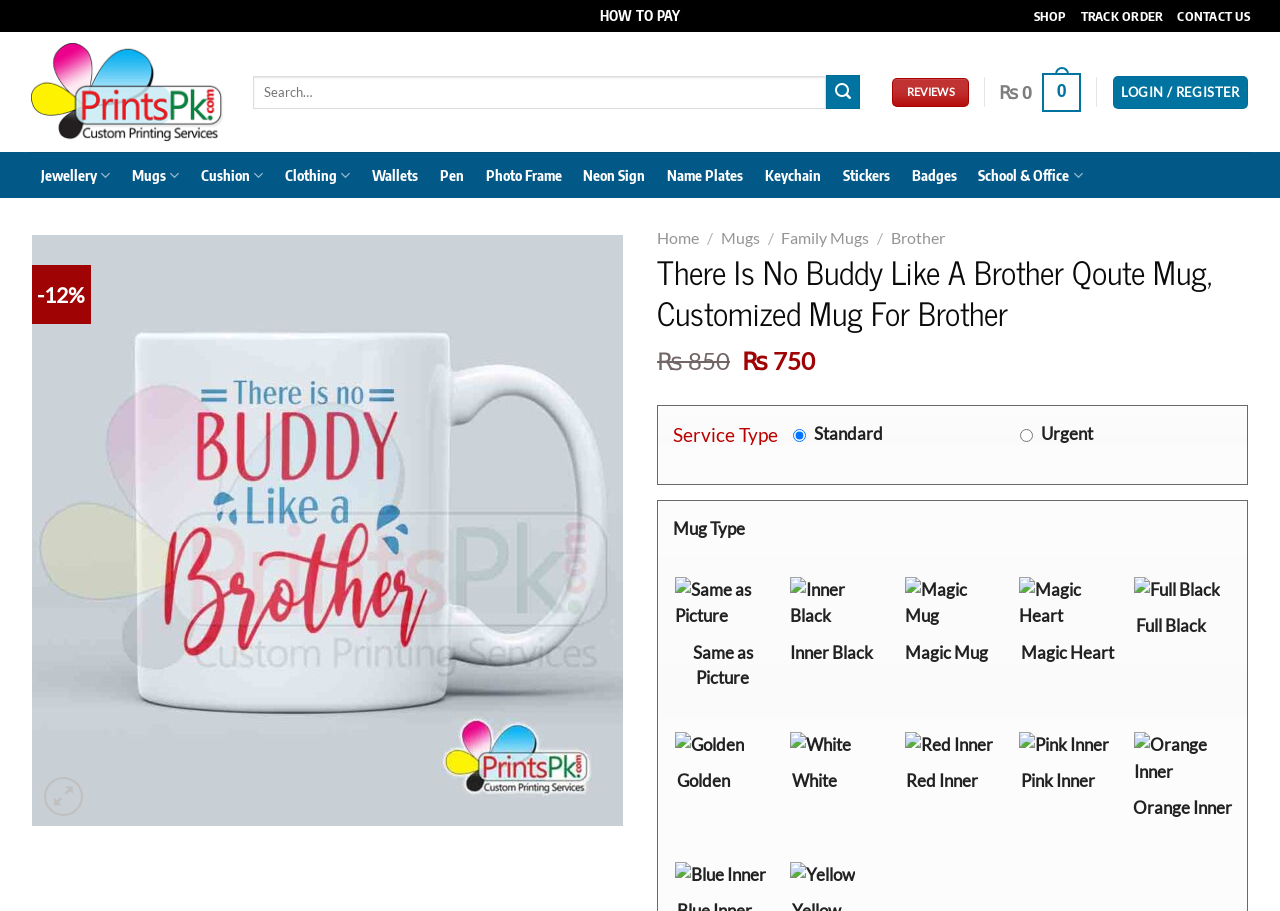Highlight the bounding box coordinates of the element that should be clicked to carry out the following instruction: "Go to shop". The coordinates must be given as four float numbers ranging from 0 to 1, i.e., [left, top, right, bottom].

[0.807, 0.001, 0.833, 0.034]